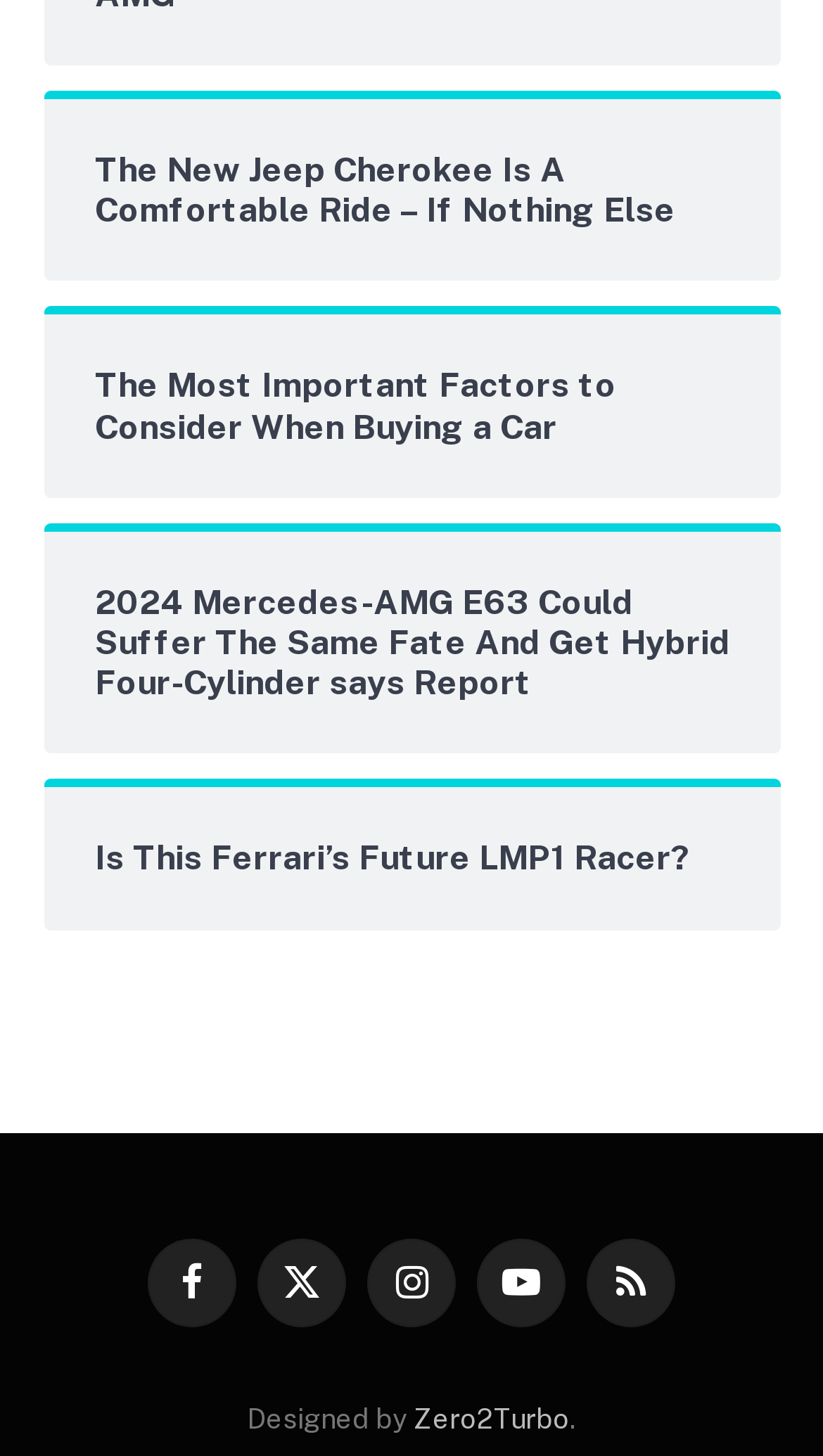Identify the bounding box coordinates of the clickable region required to complete the instruction: "Check out the latest news on Twitter". The coordinates should be given as four float numbers within the range of 0 and 1, i.e., [left, top, right, bottom].

[0.313, 0.85, 0.421, 0.911]